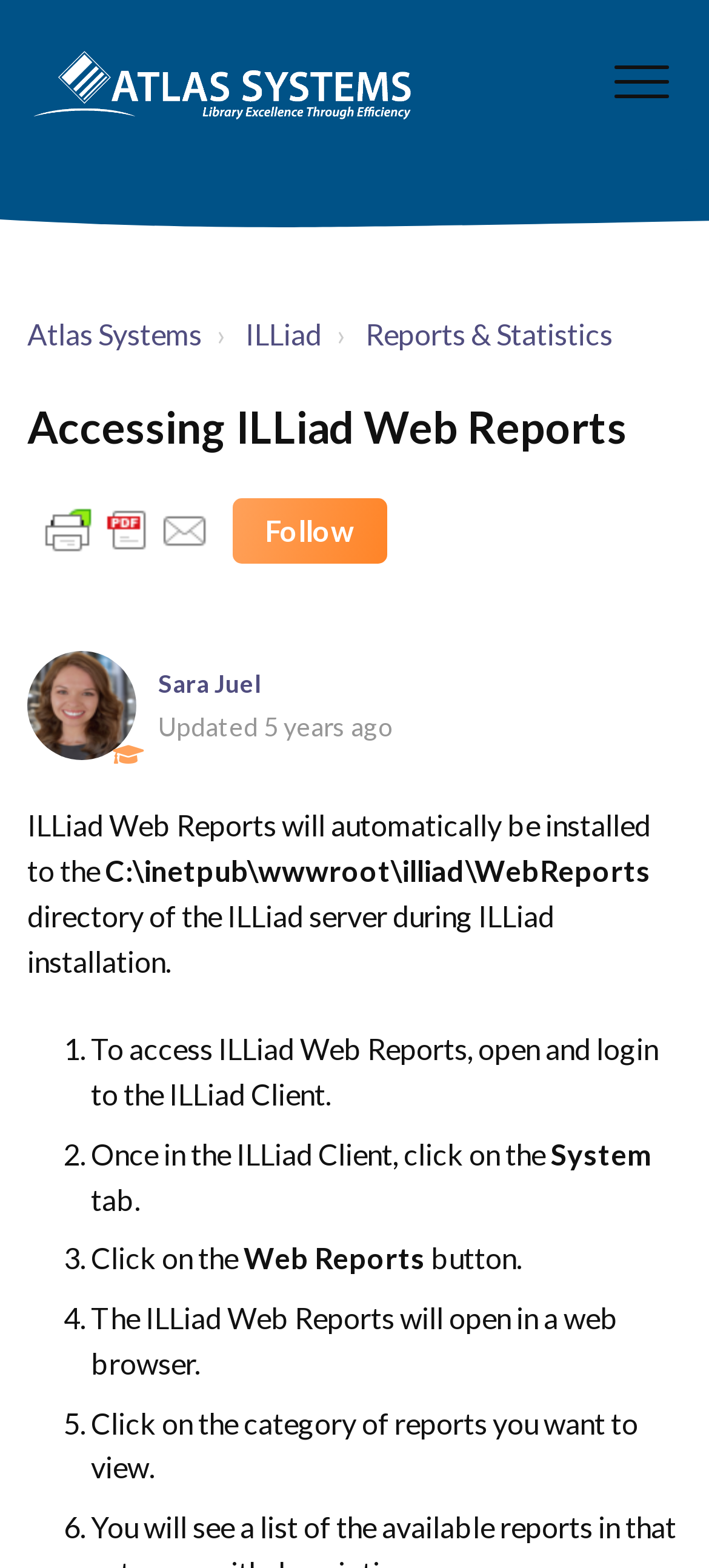Kindly determine the bounding box coordinates for the clickable area to achieve the given instruction: "Click the Toggle Navigation button".

[0.846, 0.026, 0.962, 0.078]